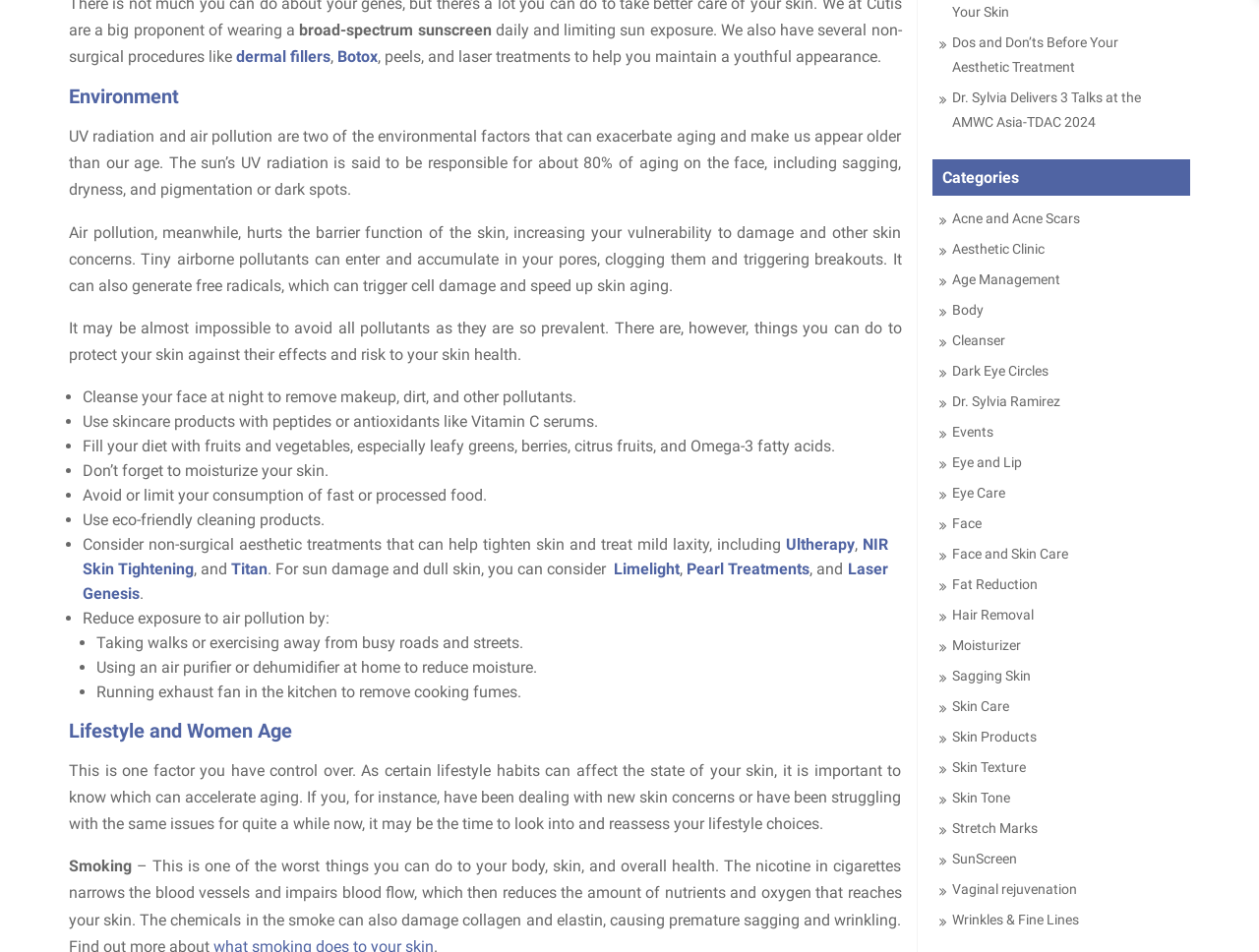What is the name of the treatment mentioned for sun damage and dull skin?
Based on the screenshot, provide your answer in one word or phrase.

Limelight